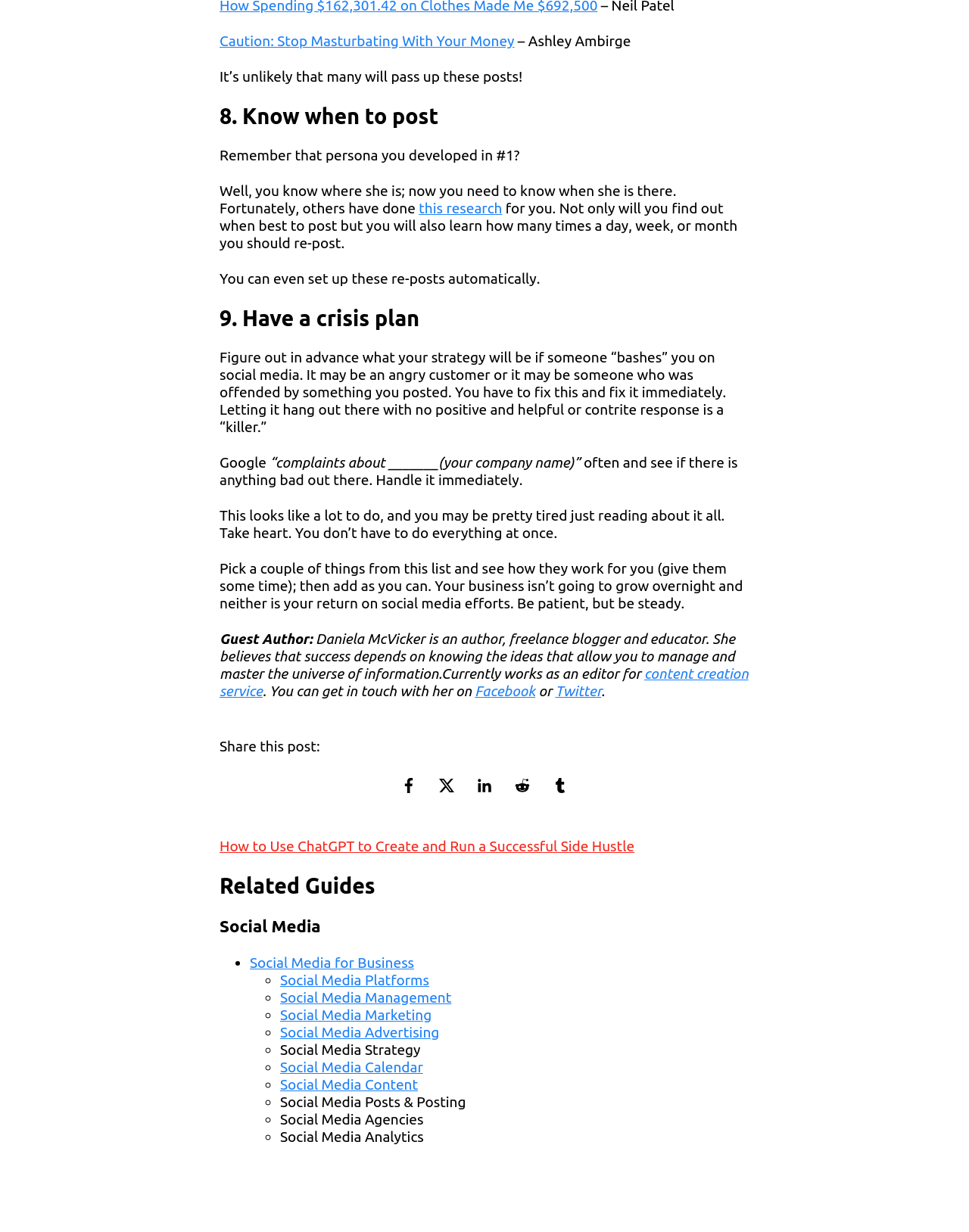Identify the coordinates of the bounding box for the element that must be clicked to accomplish the instruction: "Check out the 'content creation service'".

[0.227, 0.54, 0.772, 0.567]